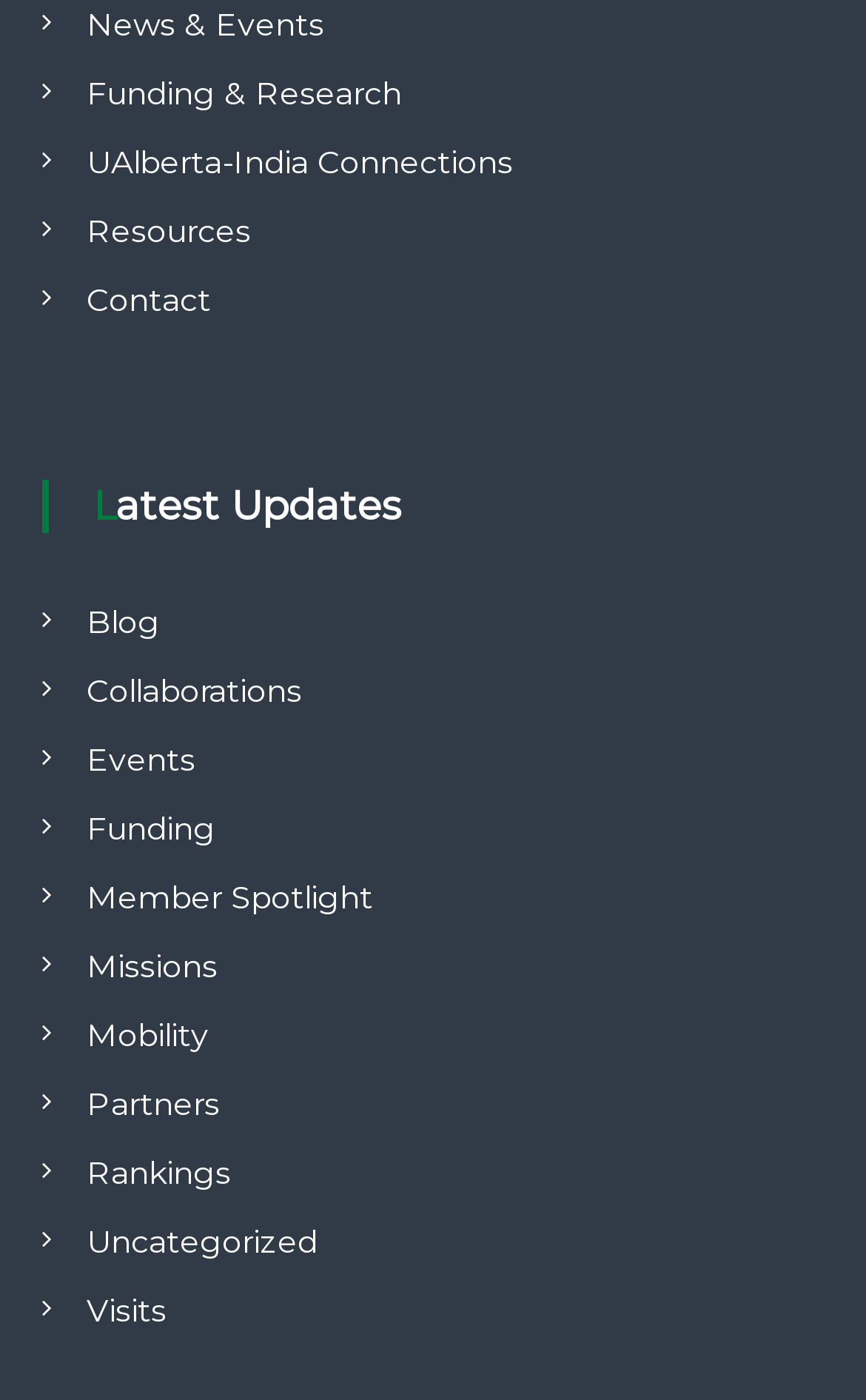What is the category of the link 'Funding & Research'?
Give a thorough and detailed response to the question.

The link 'Funding & Research' is located in the top navigation menu, as indicated by its bounding box of [0.1, 0.052, 0.464, 0.08] and its position among other links in the menu.